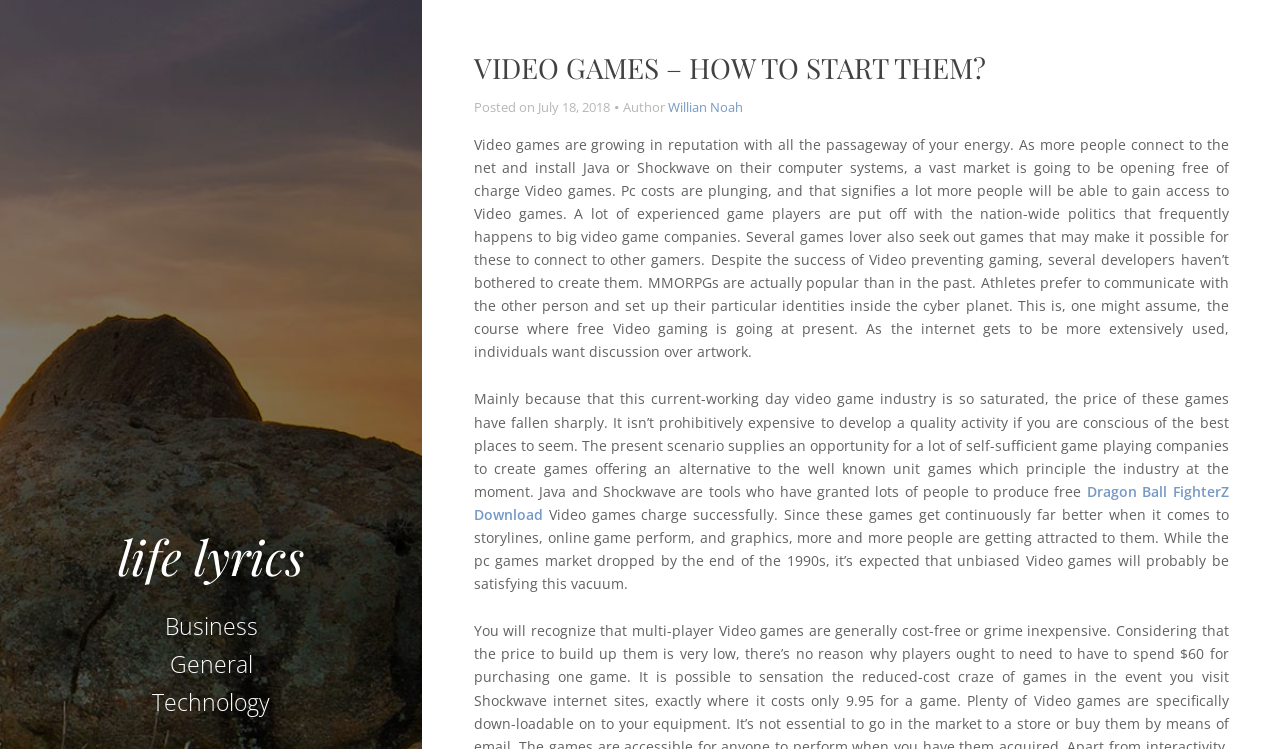Provide a brief response in the form of a single word or phrase:
What is the trend in the cost of video games?

Decreasing